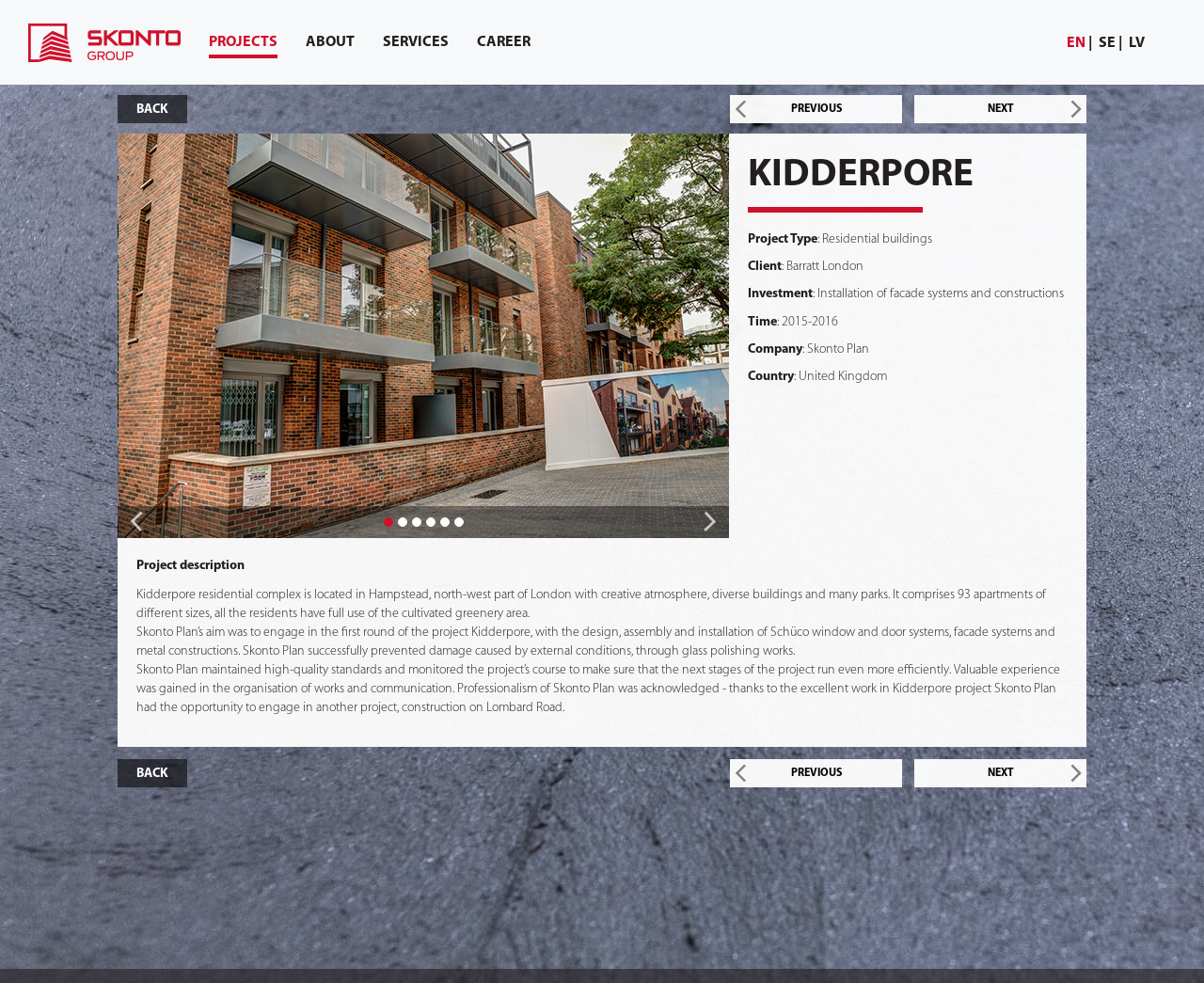Pinpoint the bounding box coordinates for the area that should be clicked to perform the following instruction: "Switch to English language".

[0.886, 0.033, 0.908, 0.055]